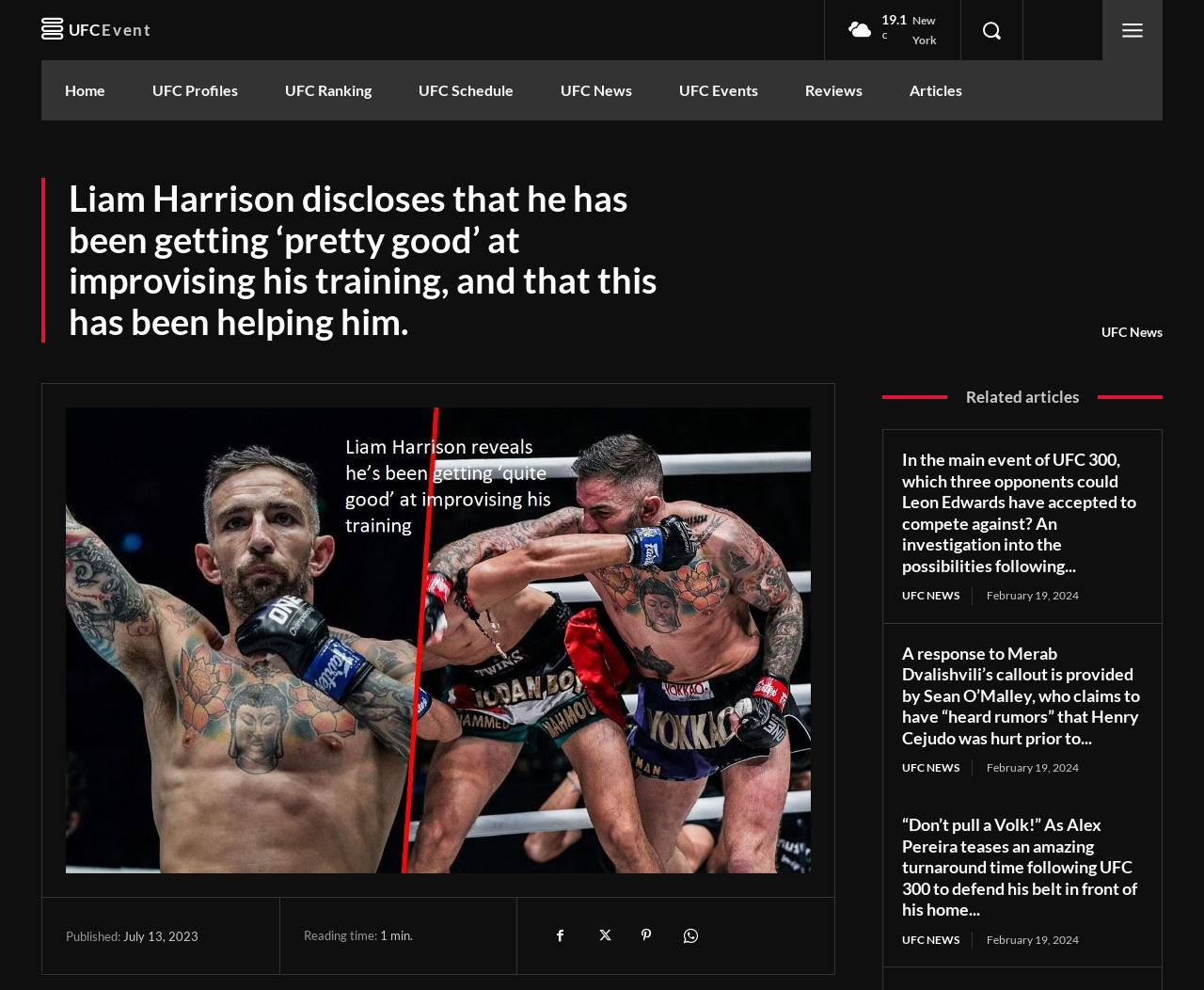Please identify the bounding box coordinates of the clickable region that I should interact with to perform the following instruction: "Search for UFC events". The coordinates should be expressed as four float numbers between 0 and 1, i.e., [left, top, right, bottom].

[0.799, 0.0, 0.849, 0.061]